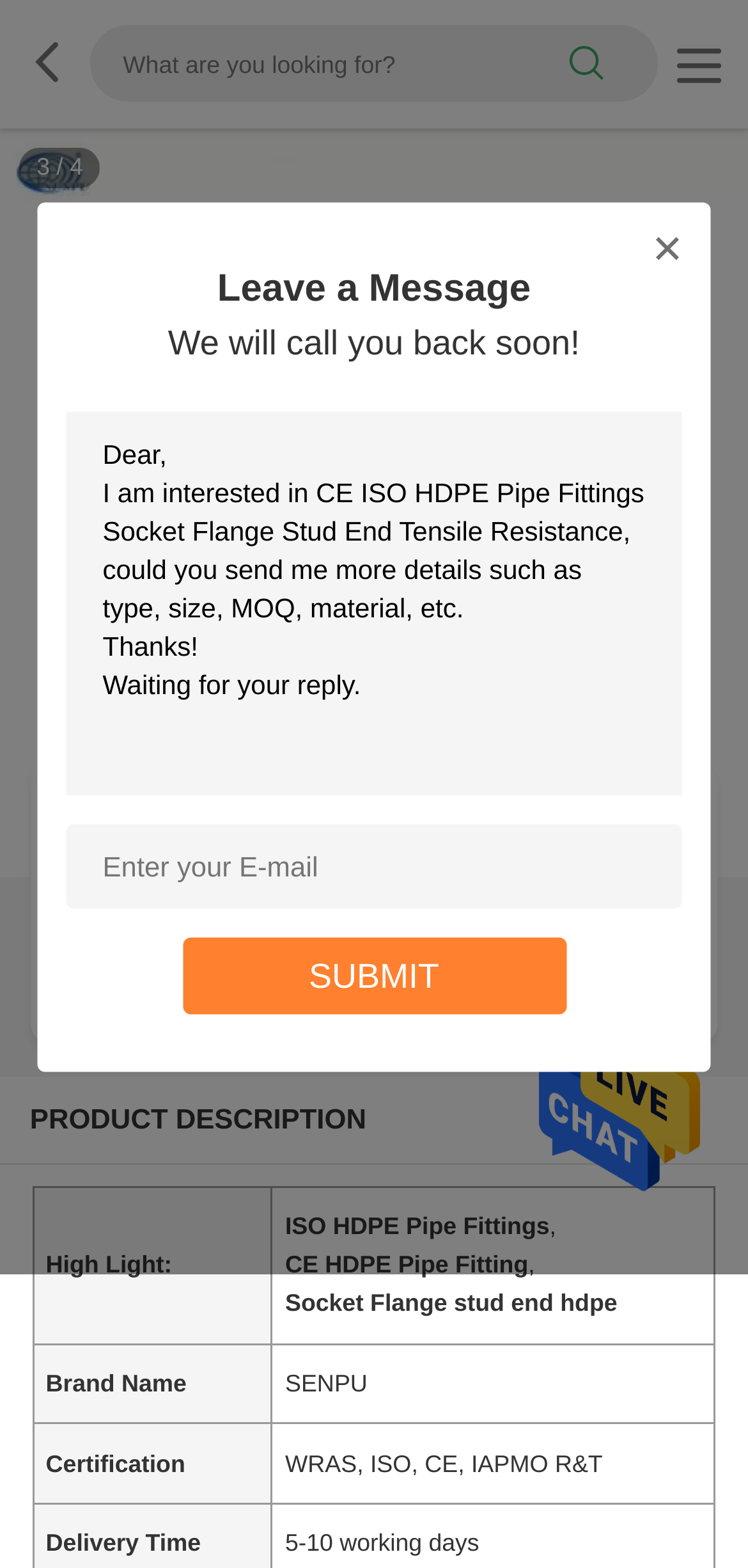Refer to the screenshot and answer the following question in detail:
What is the price of the pipe fittings?

I found the answer by looking at the product details section, where it says 'Price：2.75USD/METER'.